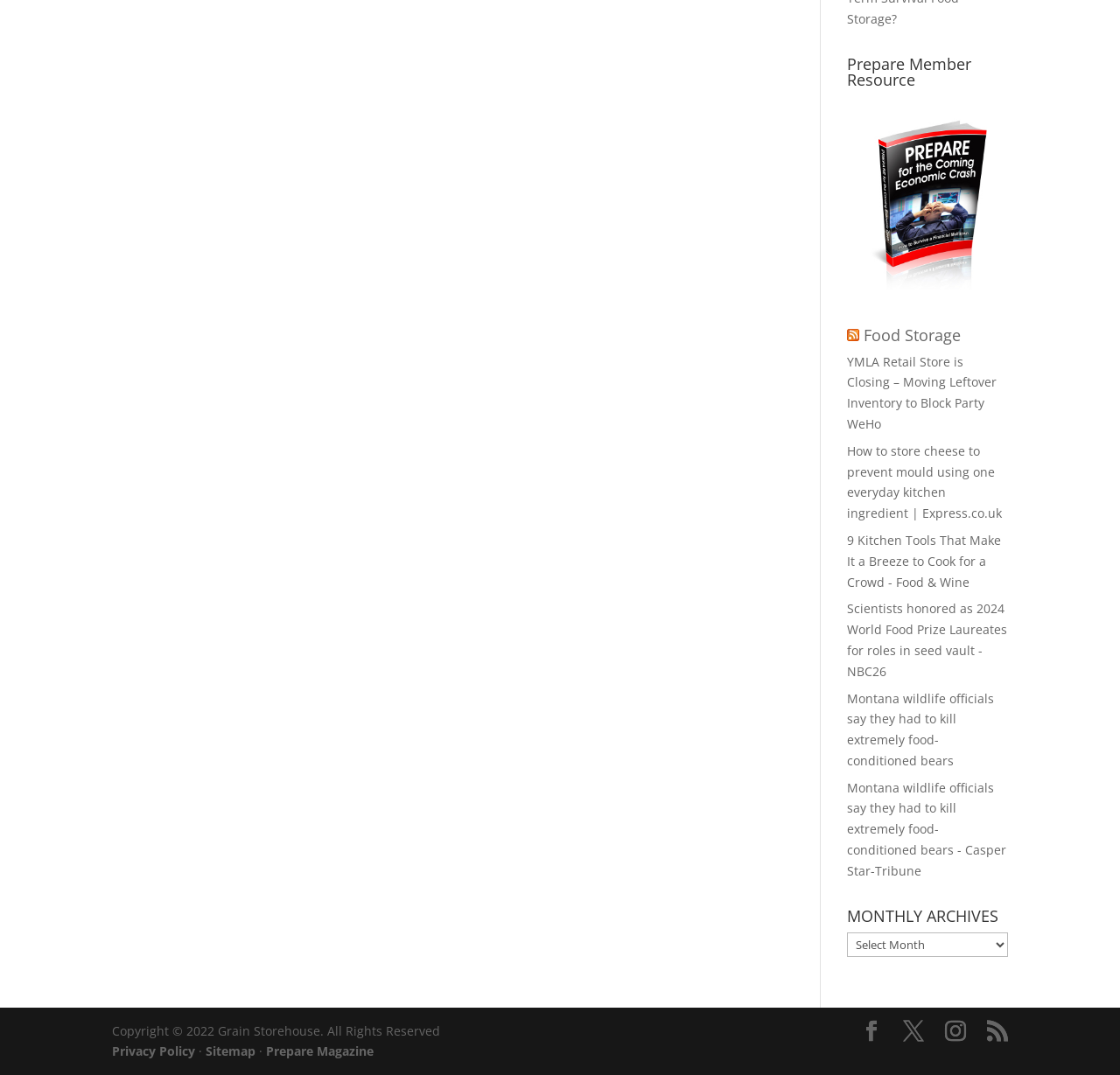Find the bounding box coordinates of the element's region that should be clicked in order to follow the given instruction: "Visit RSS Food Storage". The coordinates should consist of four float numbers between 0 and 1, i.e., [left, top, right, bottom].

[0.756, 0.304, 0.9, 0.327]